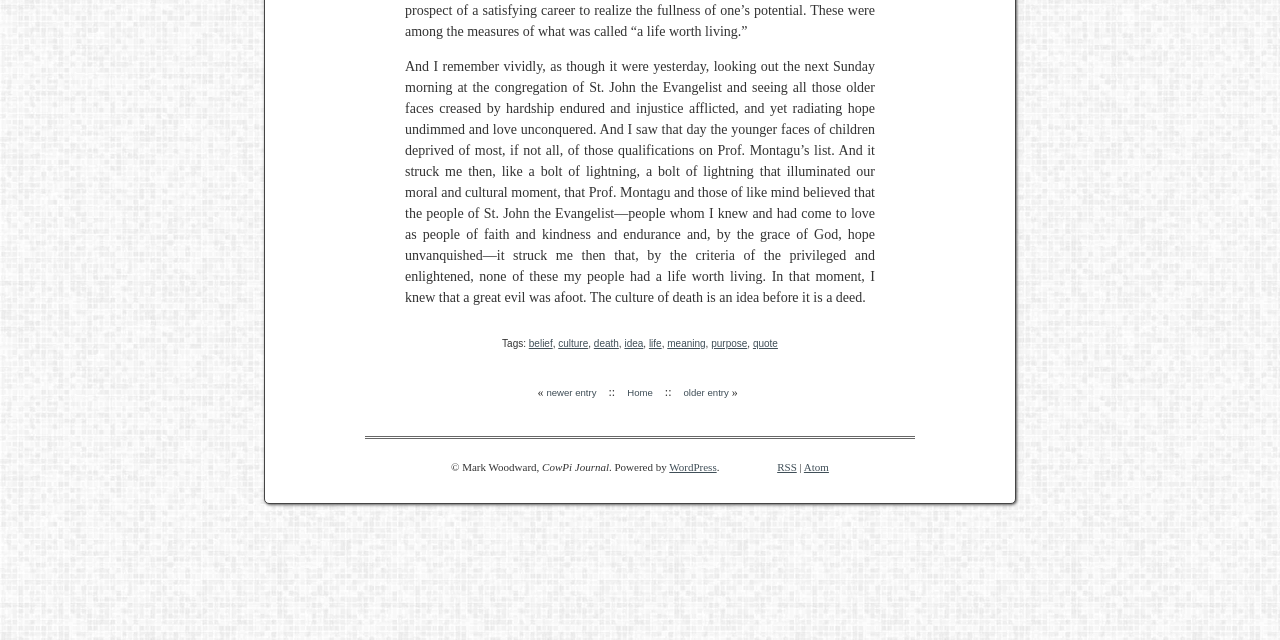Predict the bounding box for the UI component with the following description: "older entry".

[0.534, 0.604, 0.569, 0.621]